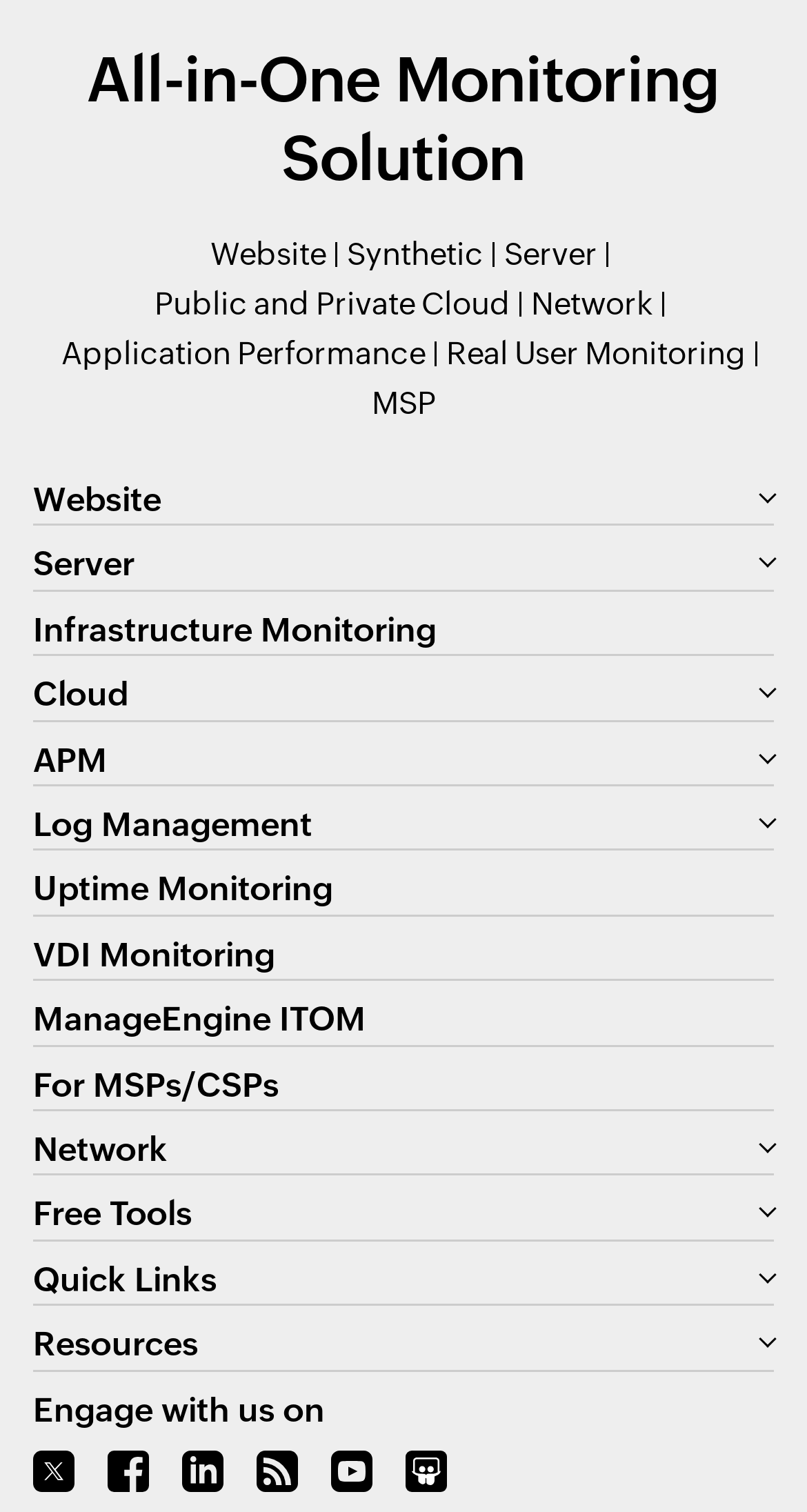What is the name of the ITOM solution?
Answer the question with a single word or phrase by looking at the picture.

ManageEngine ITOM